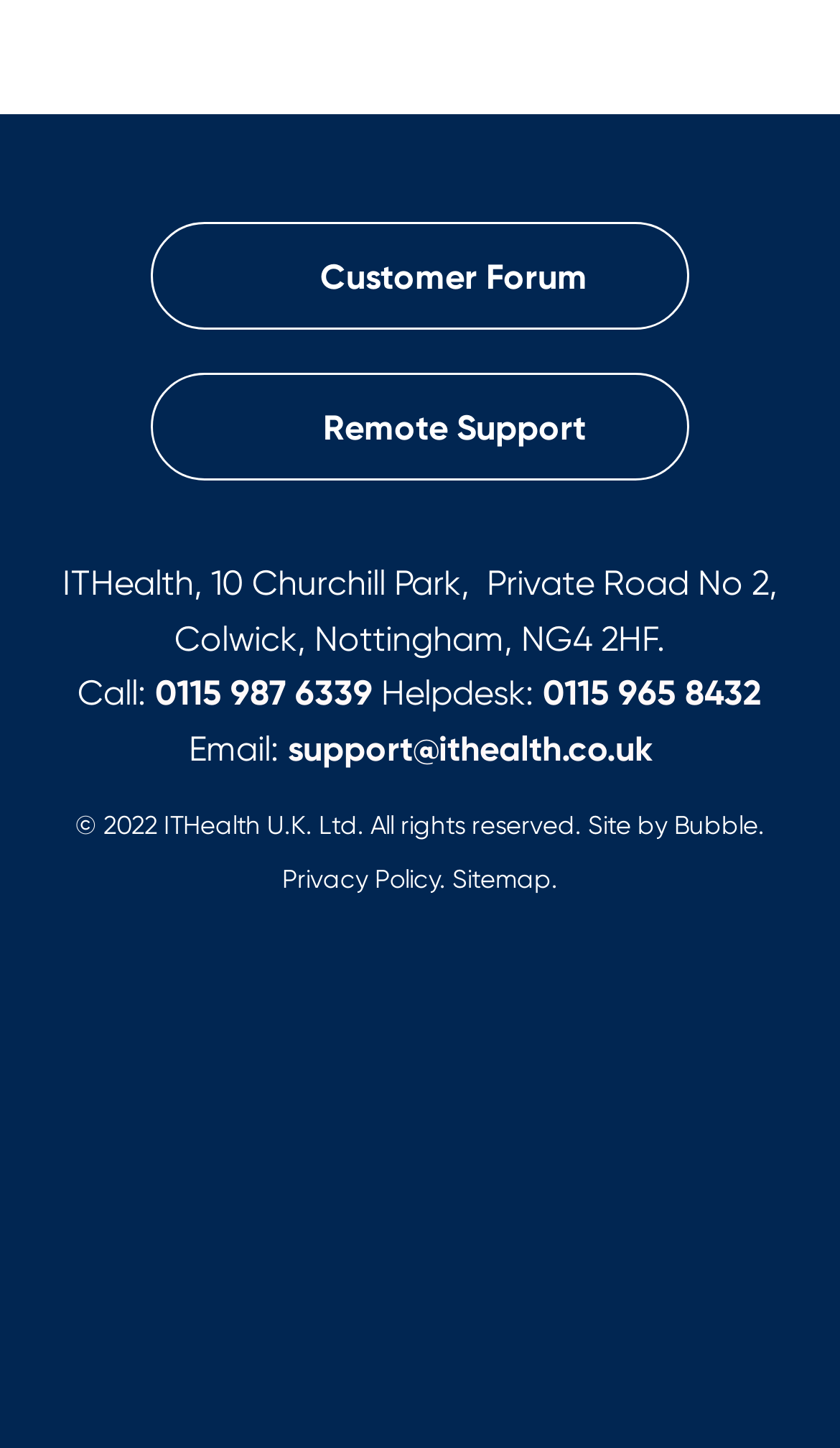Respond with a single word or phrase to the following question:
What is the name of the company that designed the website?

Bubble